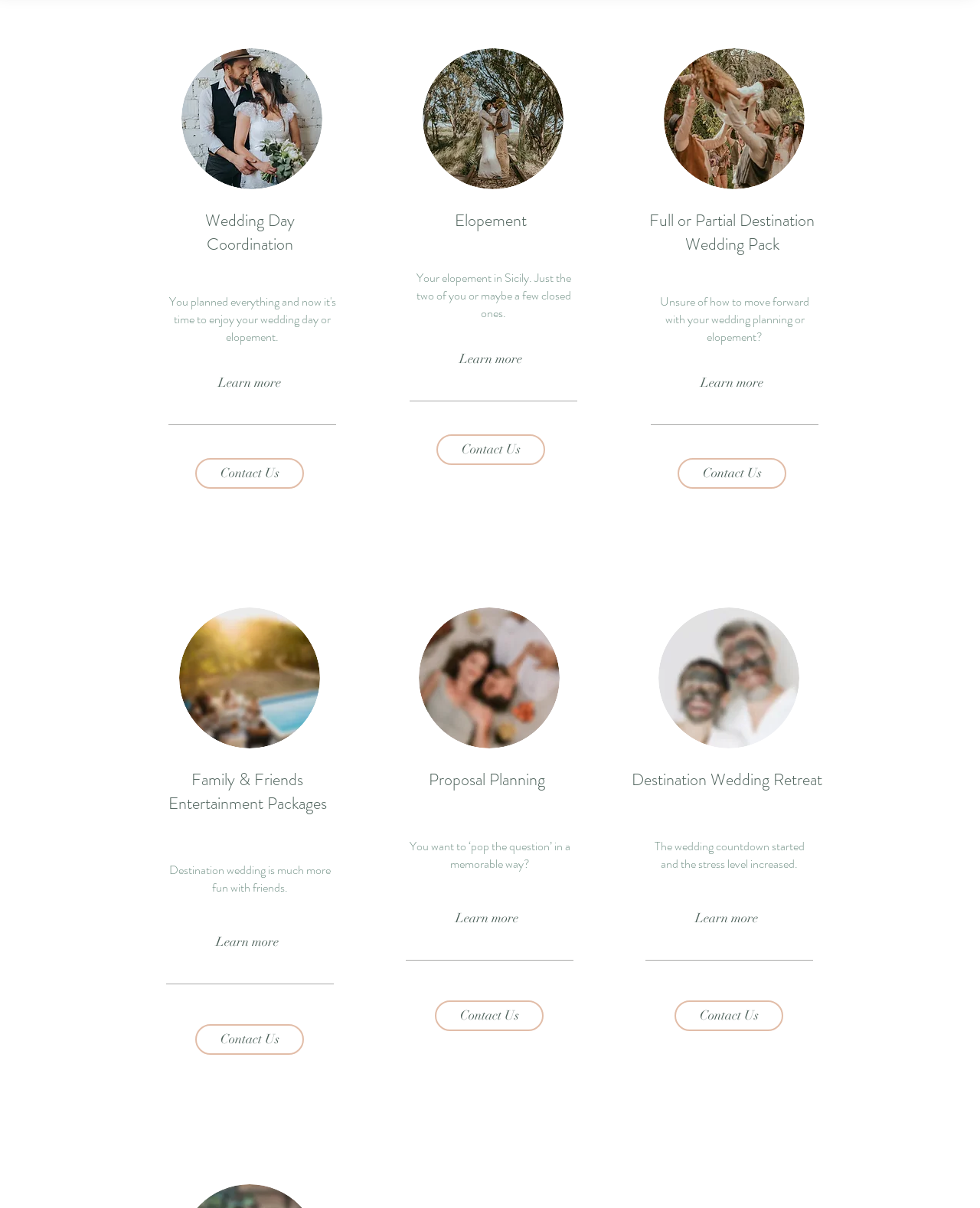How many images are there on the webpage?
Based on the image content, provide your answer in one word or a short phrase.

6